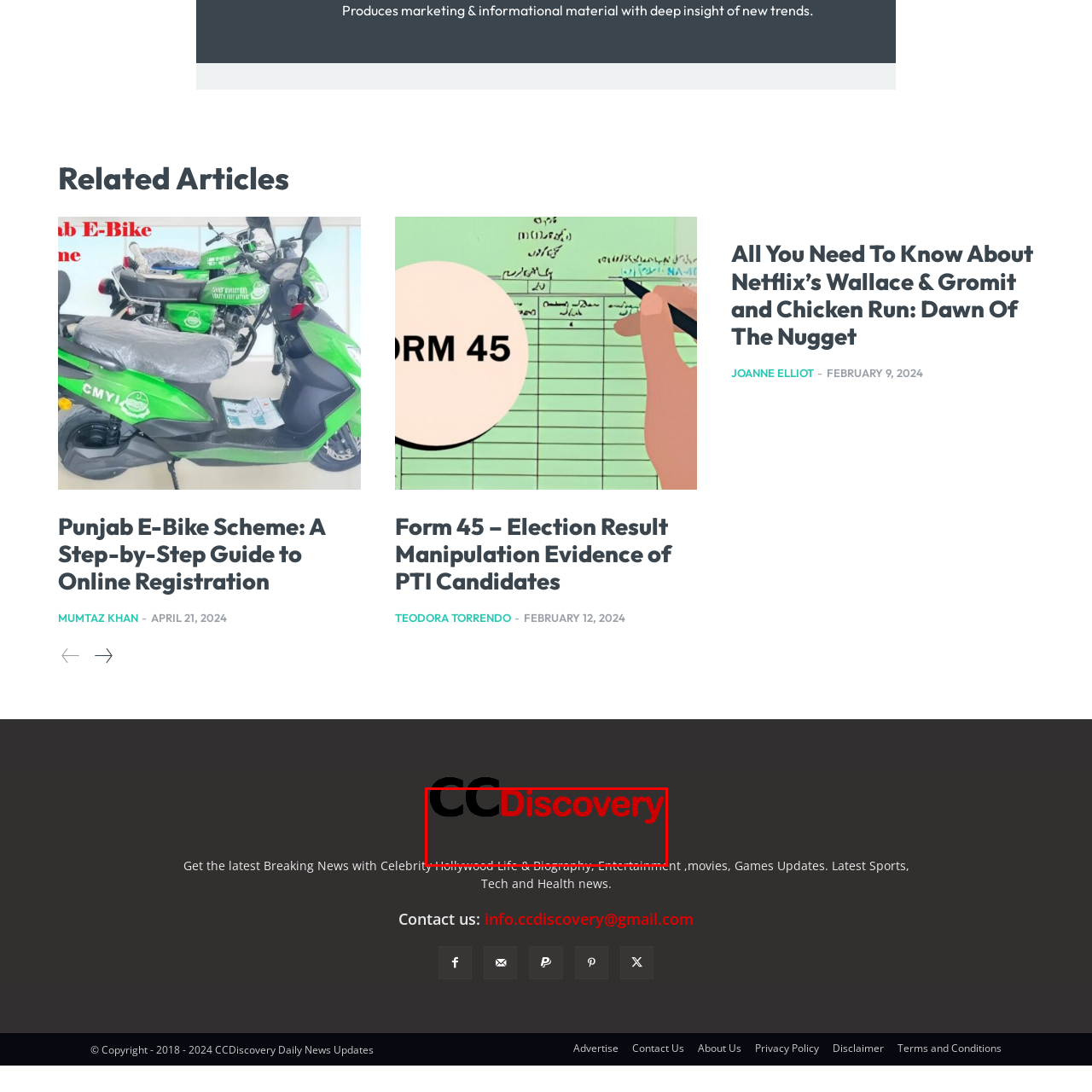What type of news does CCDiscovery provide?
Observe the image inside the red-bordered box and offer a detailed answer based on the visual details you find.

The tagline highlights the focus on delivering the latest updates on Hollywood life, biographies, entertainment, movies, games, sports, technology, and health news, which suggests that CCDiscovery aims to provide a comprehensive source for breaking news and updates across various domains of interest.